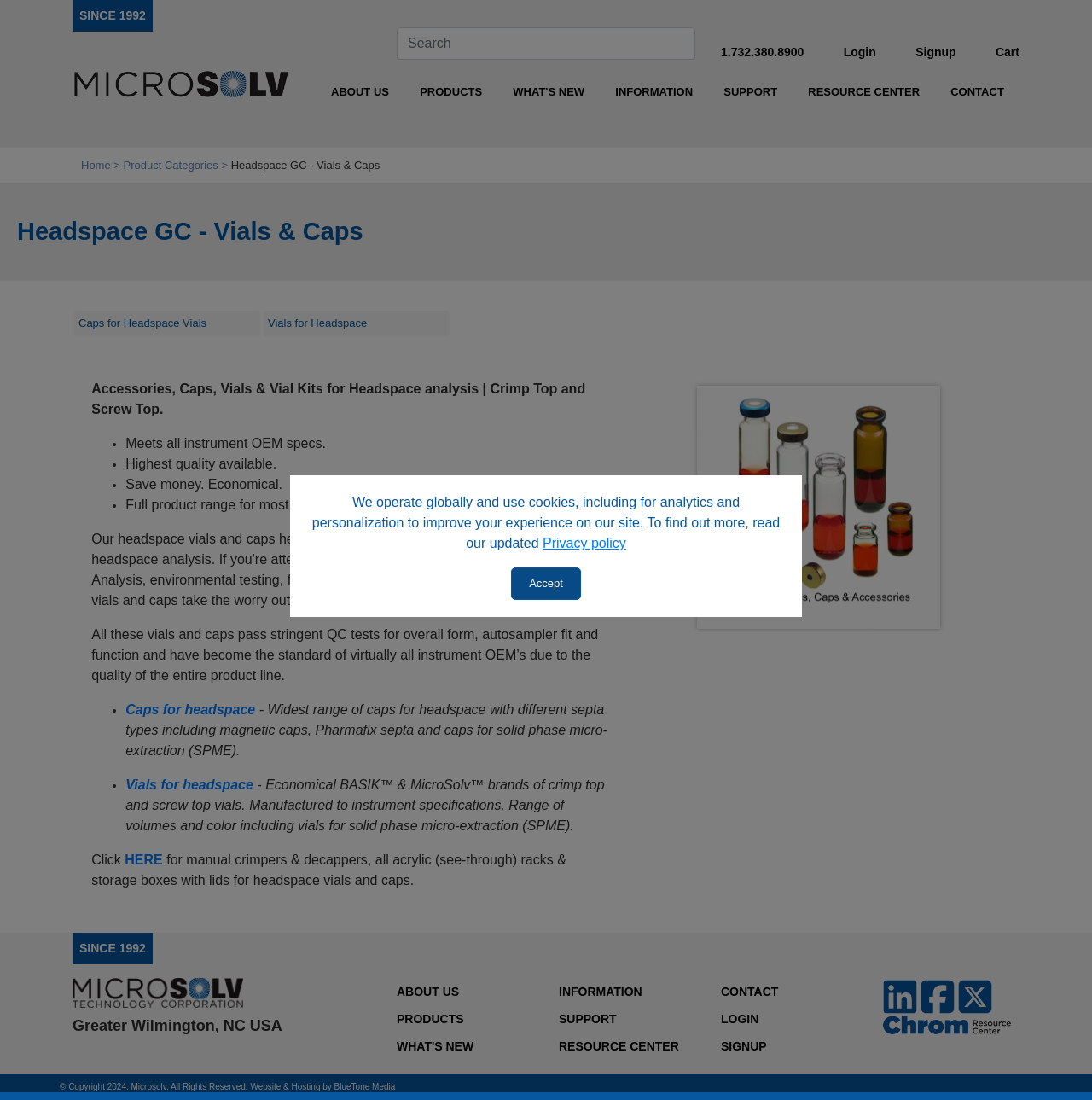Predict the bounding box for the UI component with the following description: "PRODUCTS".

[0.378, 0.07, 0.448, 0.097]